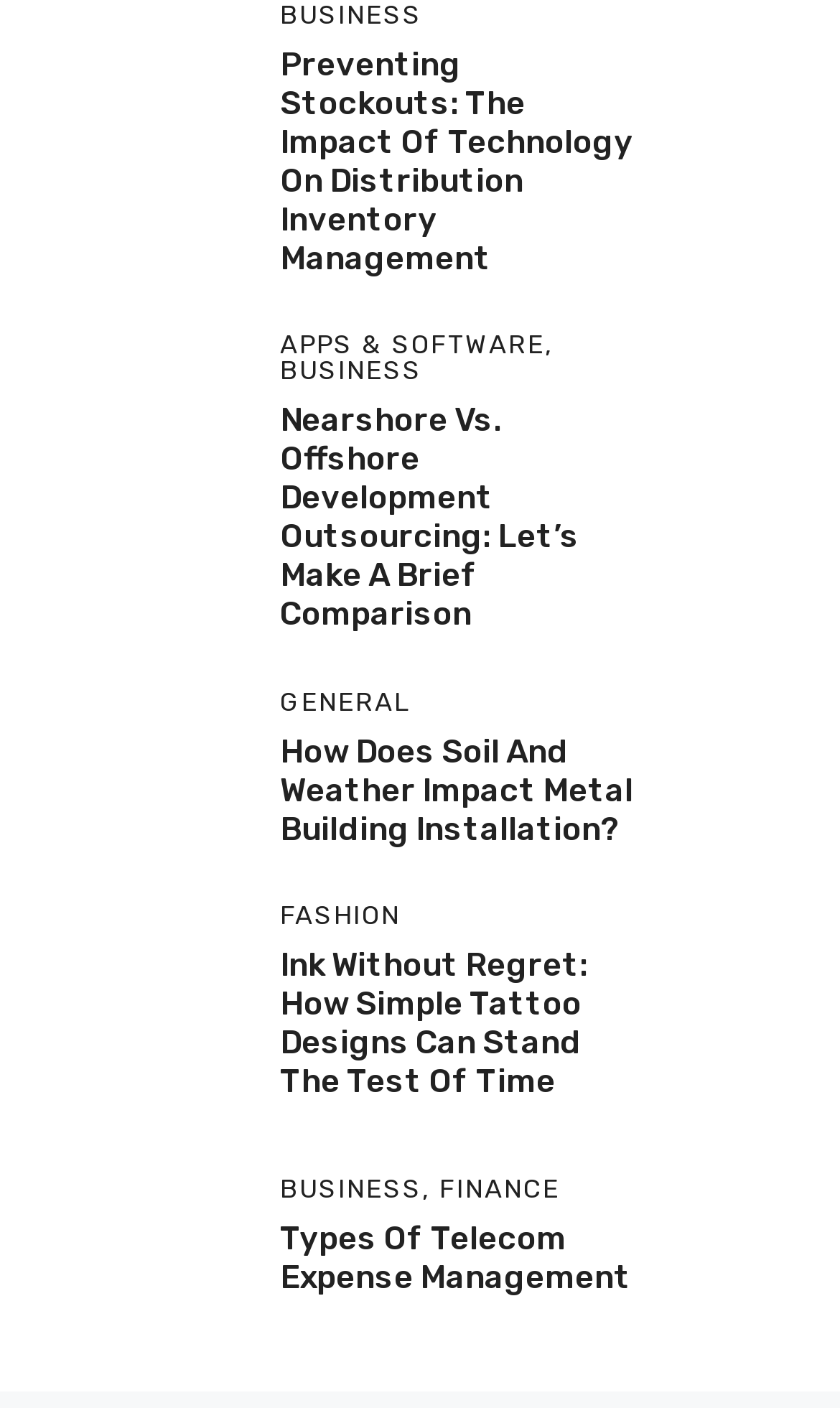Could you specify the bounding box coordinates for the clickable section to complete the following instruction: "explore Nearshore Vs. Offshore Development"?

[0.077, 0.329, 0.282, 0.36]